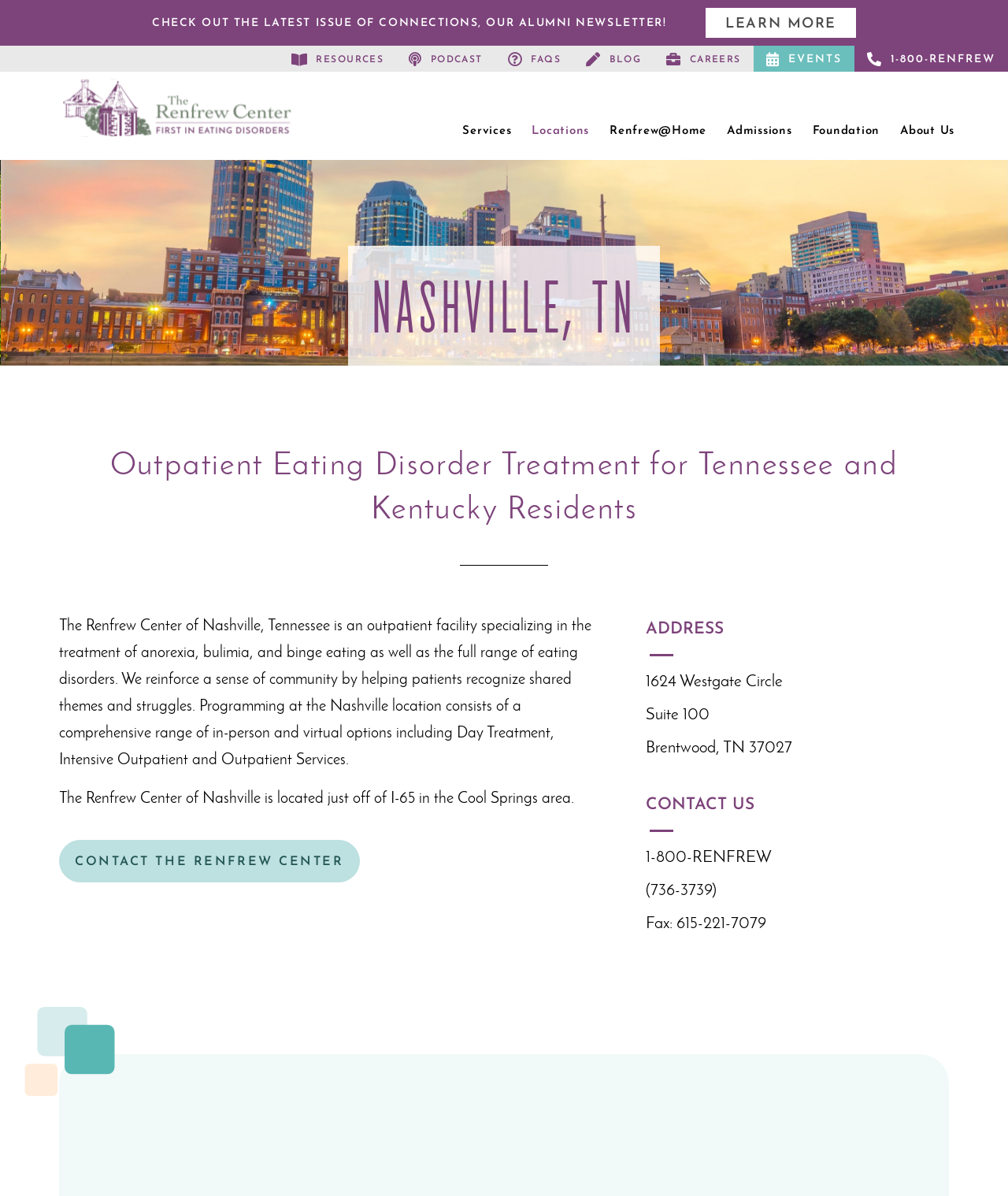Kindly determine the bounding box coordinates for the clickable area to achieve the given instruction: "Learn more about the latest issue of Connections".

[0.7, 0.006, 0.849, 0.032]